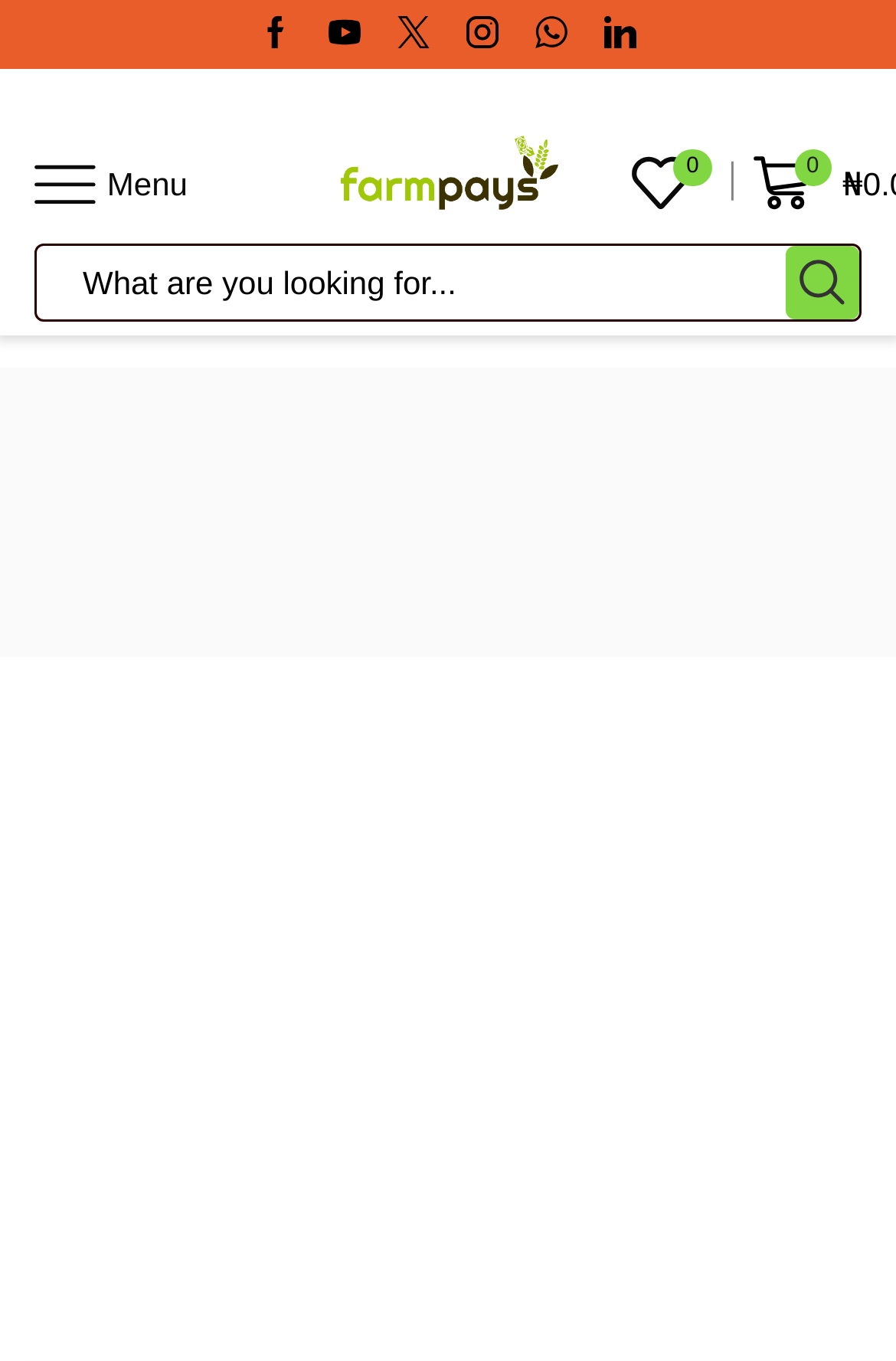Please locate the bounding box coordinates of the region I need to click to follow this instruction: "Click on the search button".

[0.877, 0.181, 0.959, 0.235]